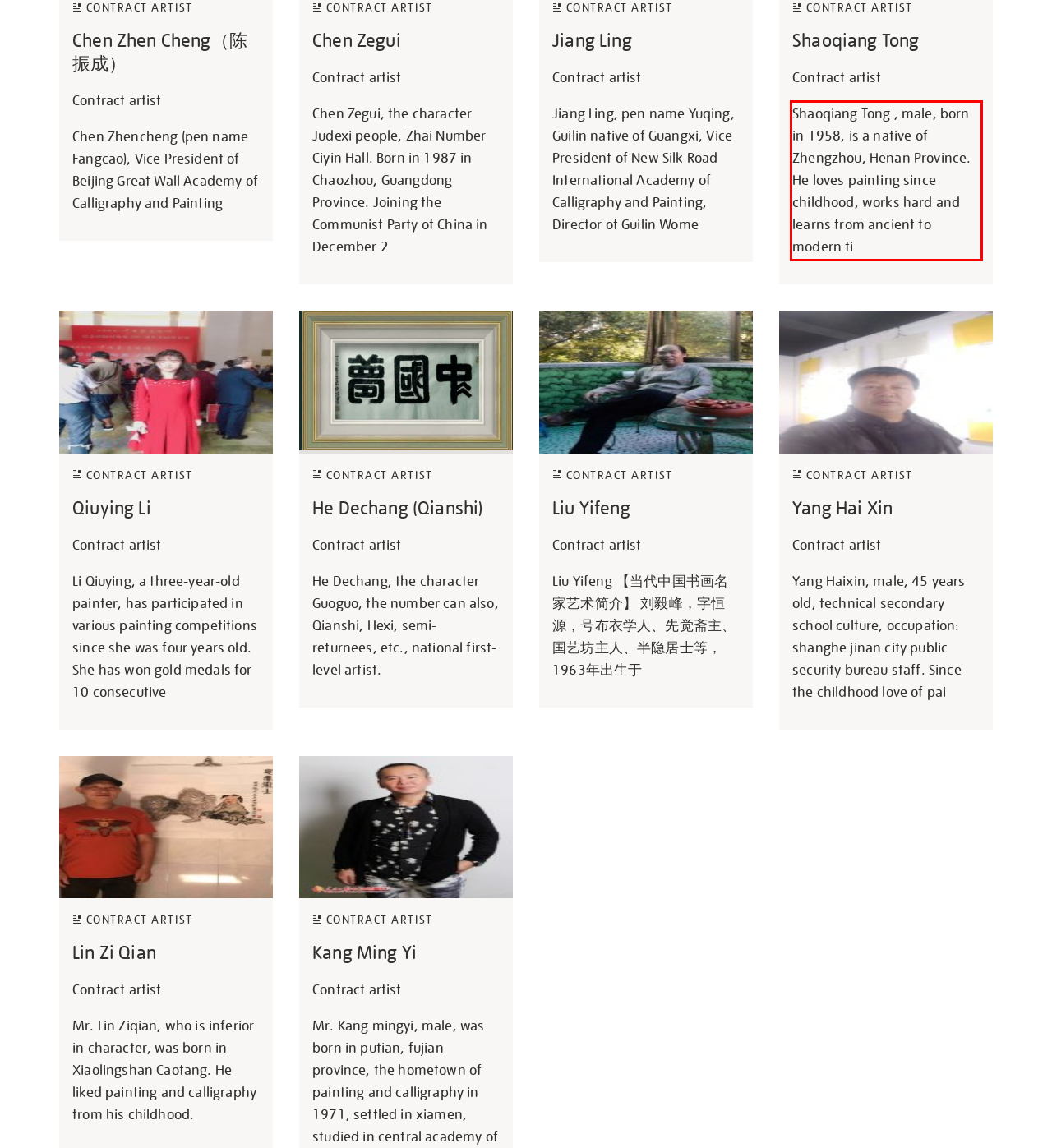Within the screenshot of the webpage, there is a red rectangle. Please recognize and generate the text content inside this red bounding box.

Shaoqiang Tong , male, born in 1958, is a native of Zhengzhou, Henan Province. He loves painting since childhood, works hard and learns from ancient to modern ti